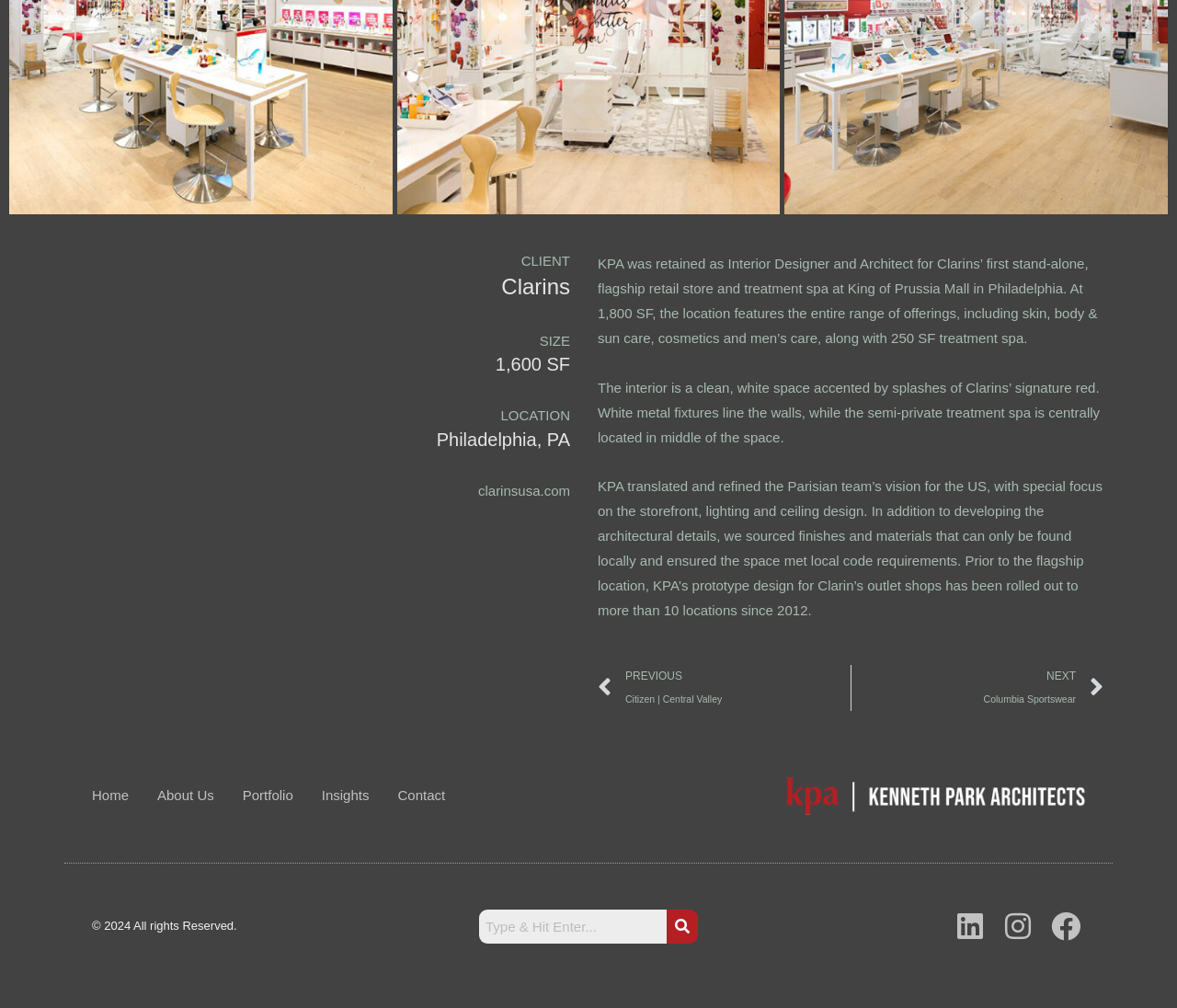How many locations have been rolled out since 2012?
Answer the question with a single word or phrase by looking at the picture.

More than 10